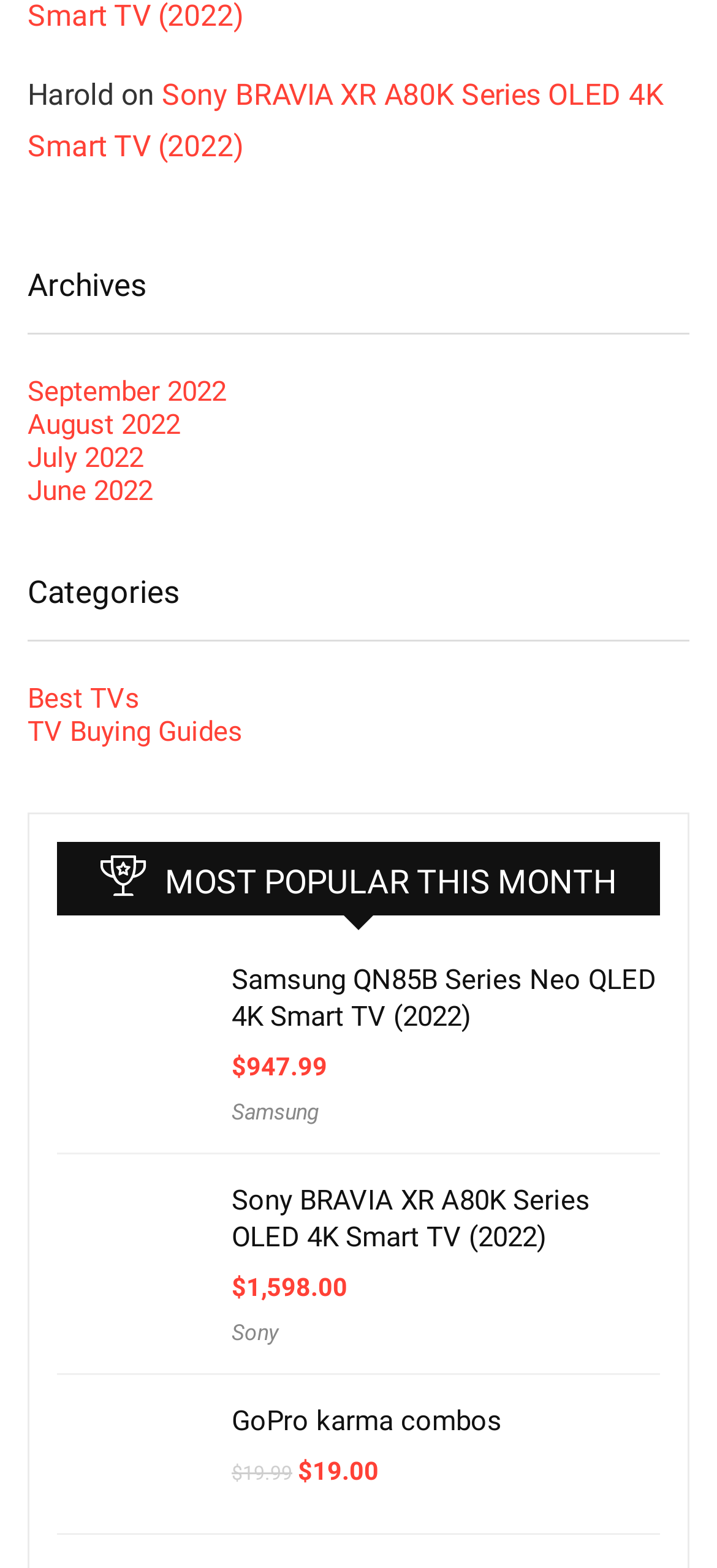What is the name of the GoPro product mentioned on the webpage?
Please answer the question with as much detail as possible using the screenshot.

I found the answer by looking at the section of the webpage that mentions GoPro, where it says 'GoPro karma combos'. This indicates that the name of the GoPro product mentioned on the webpage is karma combos.